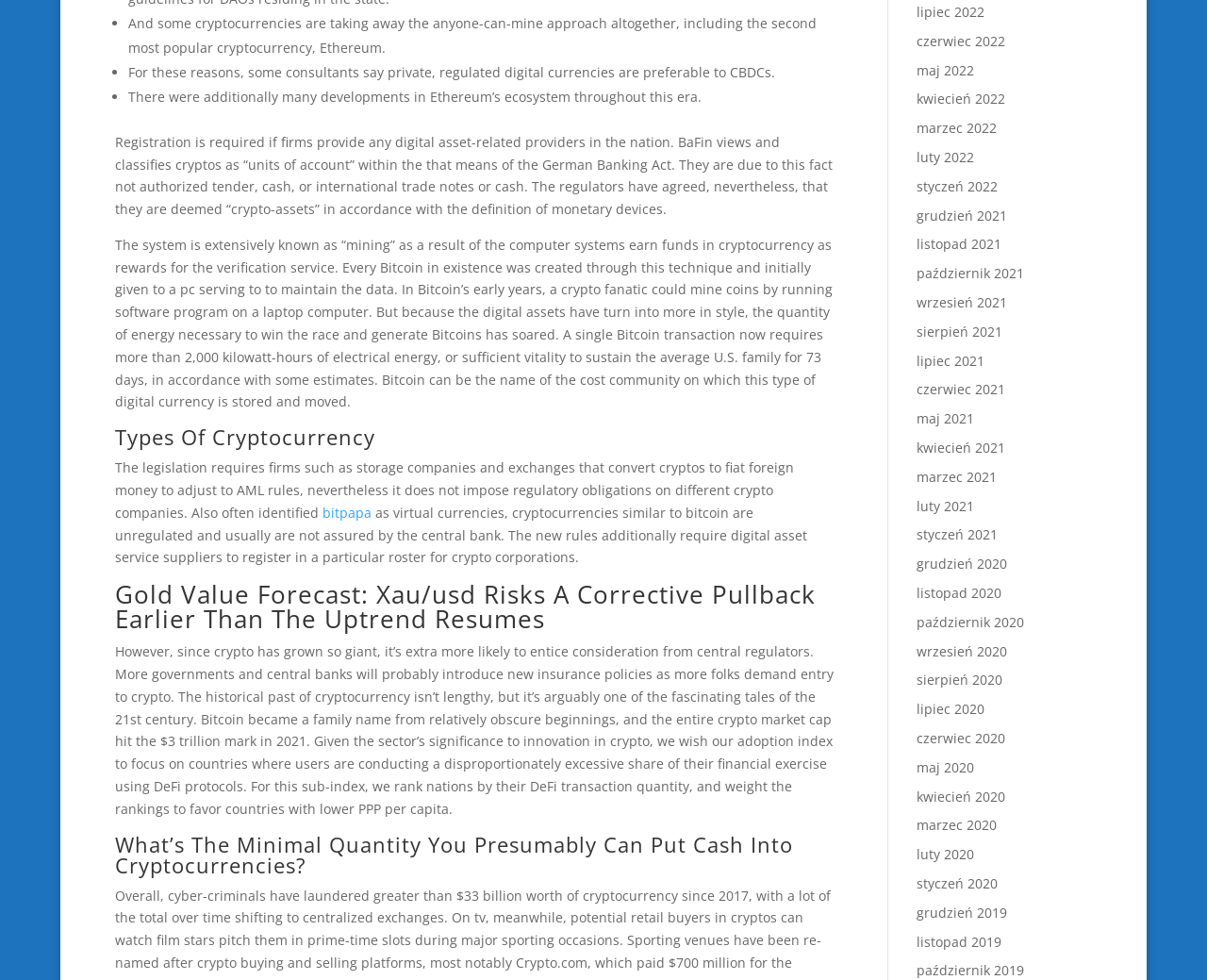What is the topic of the webpage?
Please look at the screenshot and answer in one word or a short phrase.

Cryptocurrency